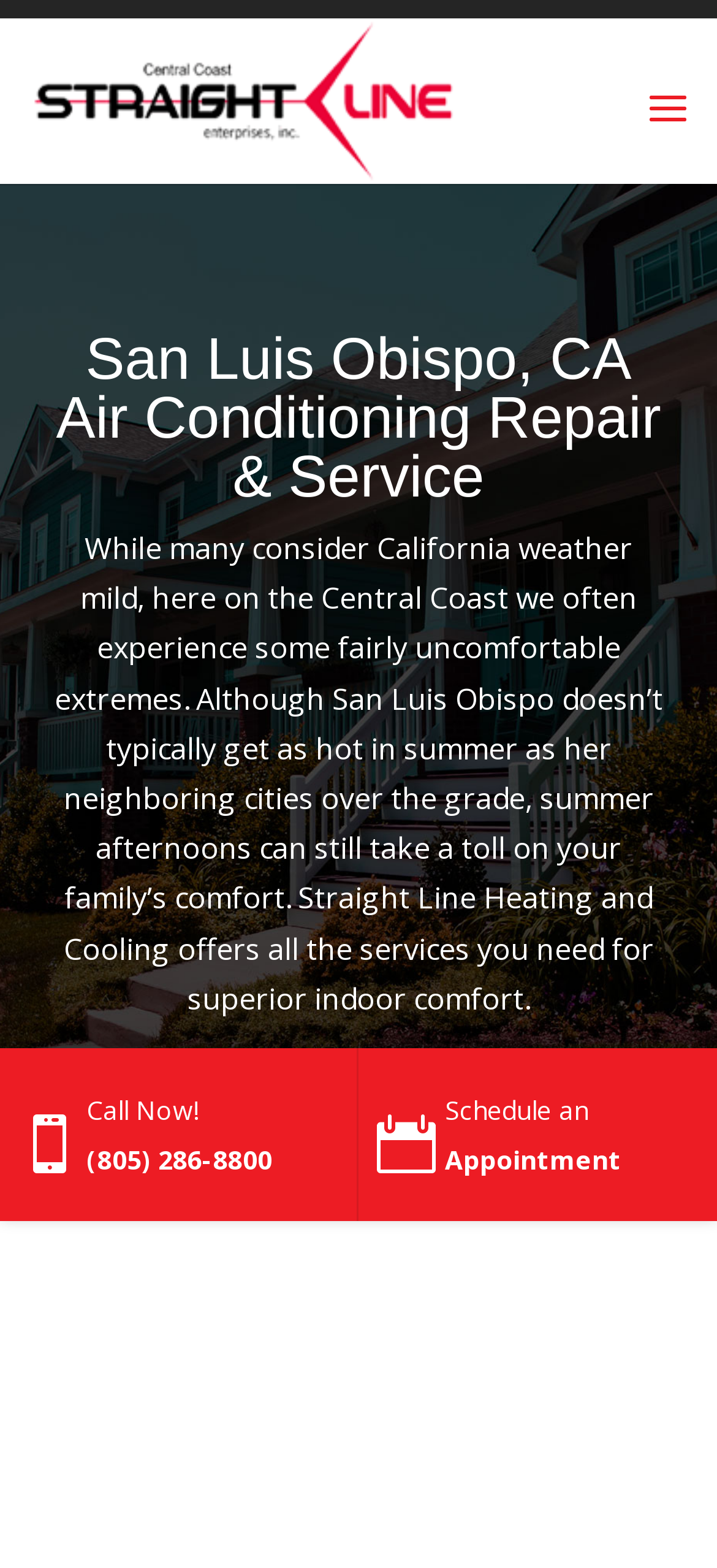Observe the image and answer the following question in detail: What is the company name?

The company name can be found in the top-left corner of the webpage, where there is a link and an image with the same text 'Straight Line Heating and Cooling'.